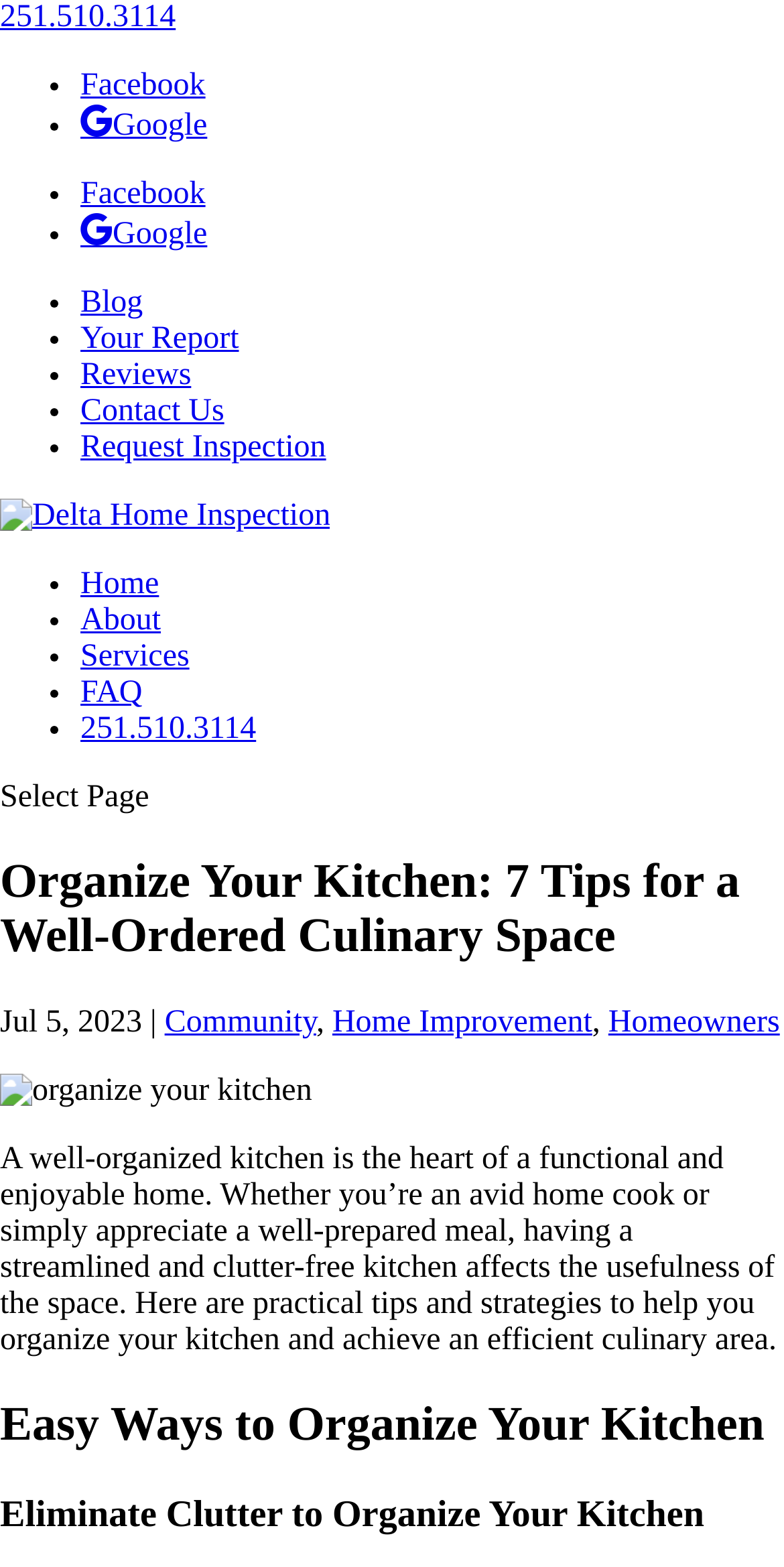Respond to the question with just a single word or phrase: 
What is the name of the home inspection company?

Delta Home Inspection